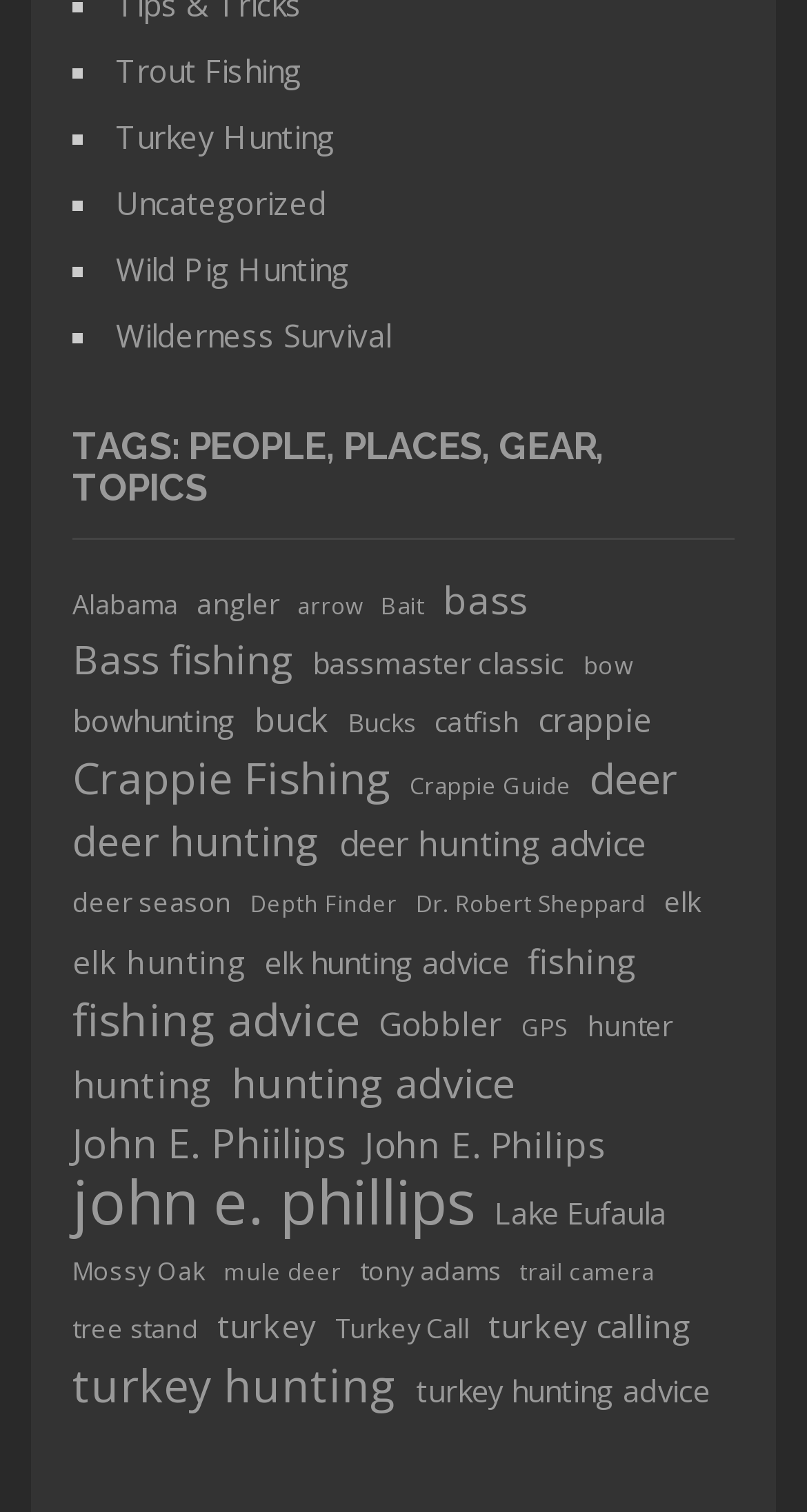Specify the bounding box coordinates of the element's area that should be clicked to execute the given instruction: "Learn about Bass fishing". The coordinates should be four float numbers between 0 and 1, i.e., [left, top, right, bottom].

[0.09, 0.419, 0.364, 0.456]